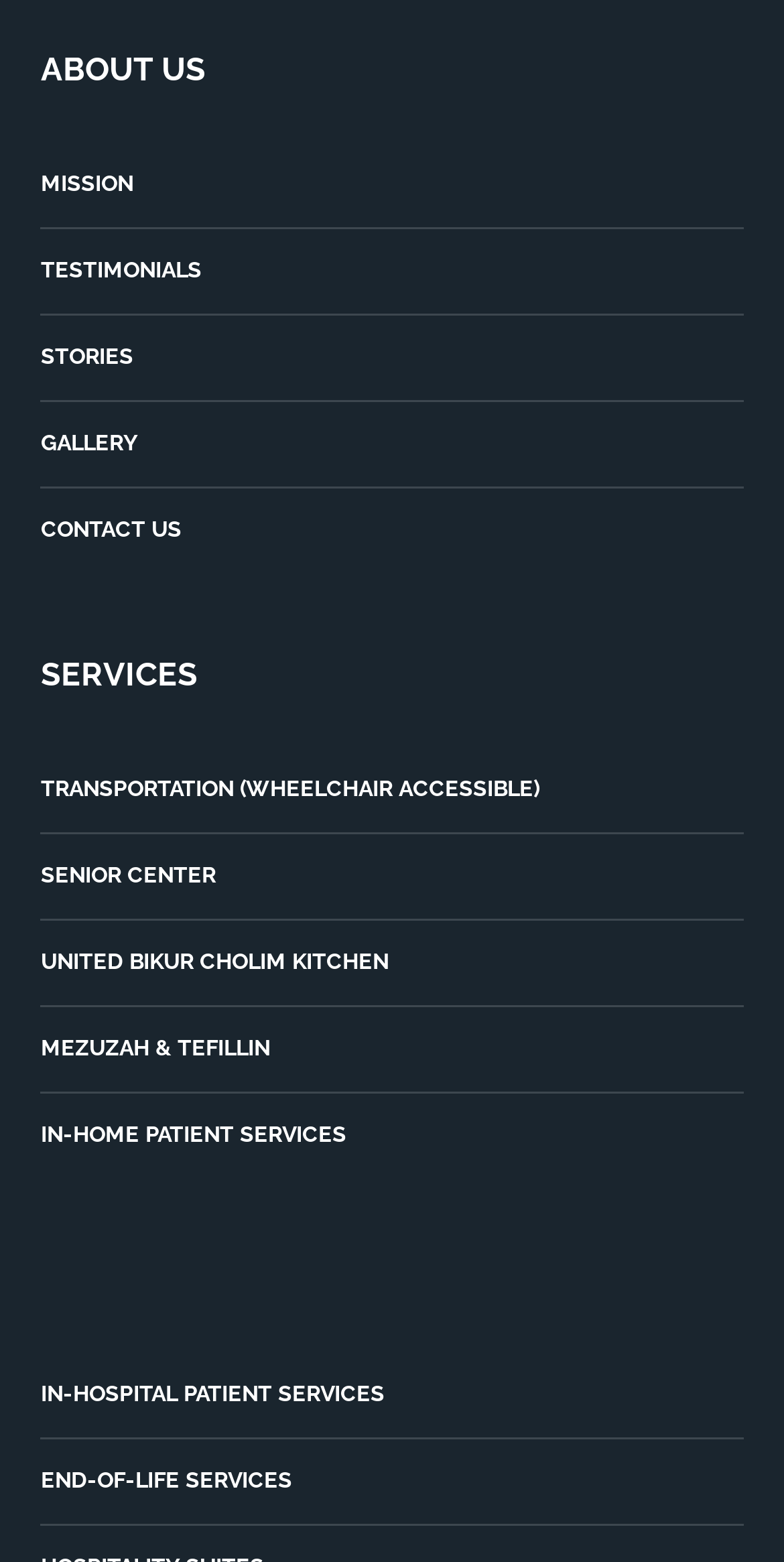Find the bounding box coordinates of the element to click in order to complete this instruction: "learn about in-home patient services". The bounding box coordinates must be four float numbers between 0 and 1, denoted as [left, top, right, bottom].

[0.052, 0.7, 0.948, 0.754]